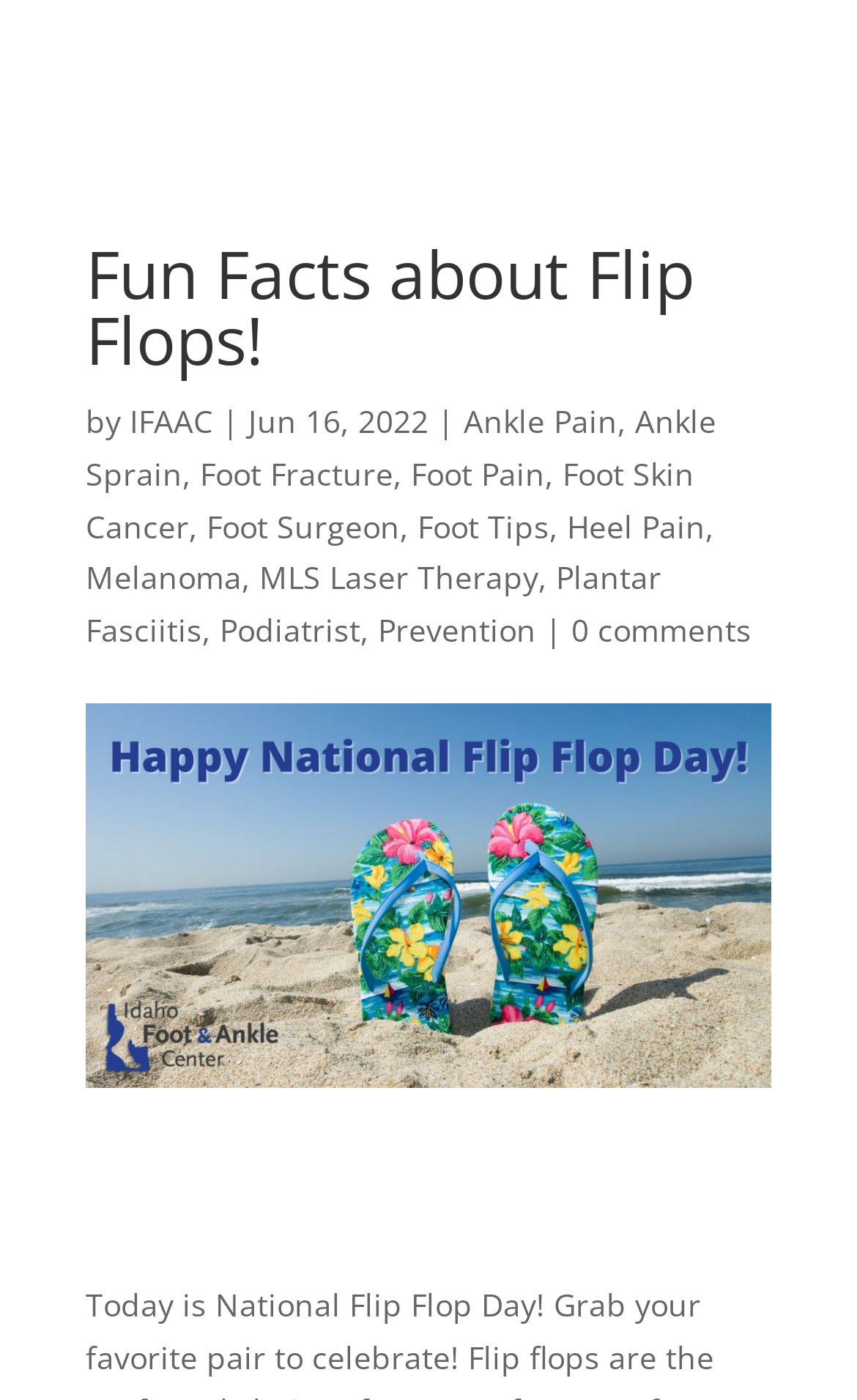Please identify the bounding box coordinates of the clickable element to fulfill the following instruction: "View the Creative Coding With JavaScript event". The coordinates should be four float numbers between 0 and 1, i.e., [left, top, right, bottom].

None